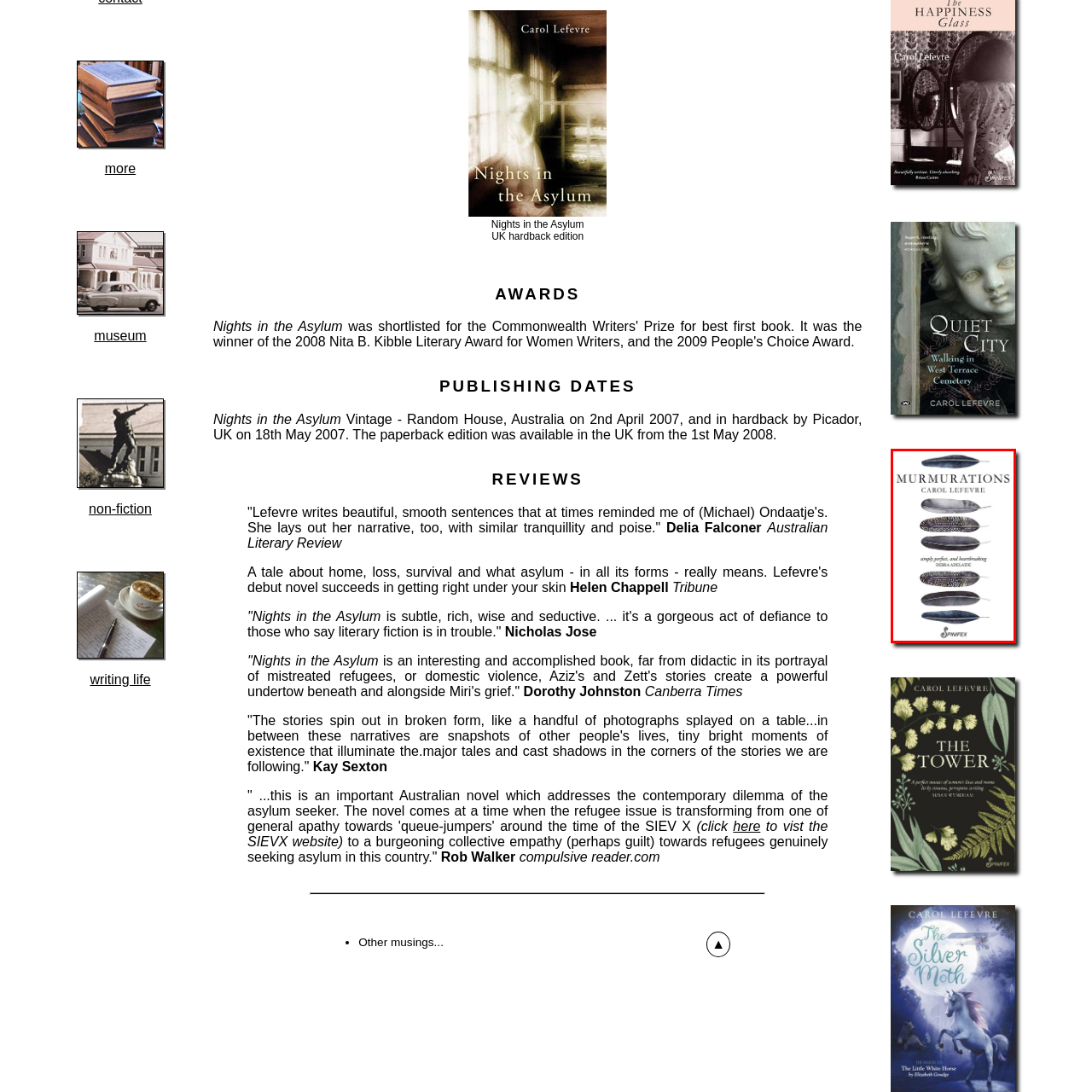What is the publisher of the book?
Carefully look at the image inside the red bounding box and answer the question in a detailed manner using the visual details present.

The publisher of the book is attributed to 'SPMN', as indicated on the book cover, suggesting that SPMN is the publishing house responsible for releasing 'Murmurations'.